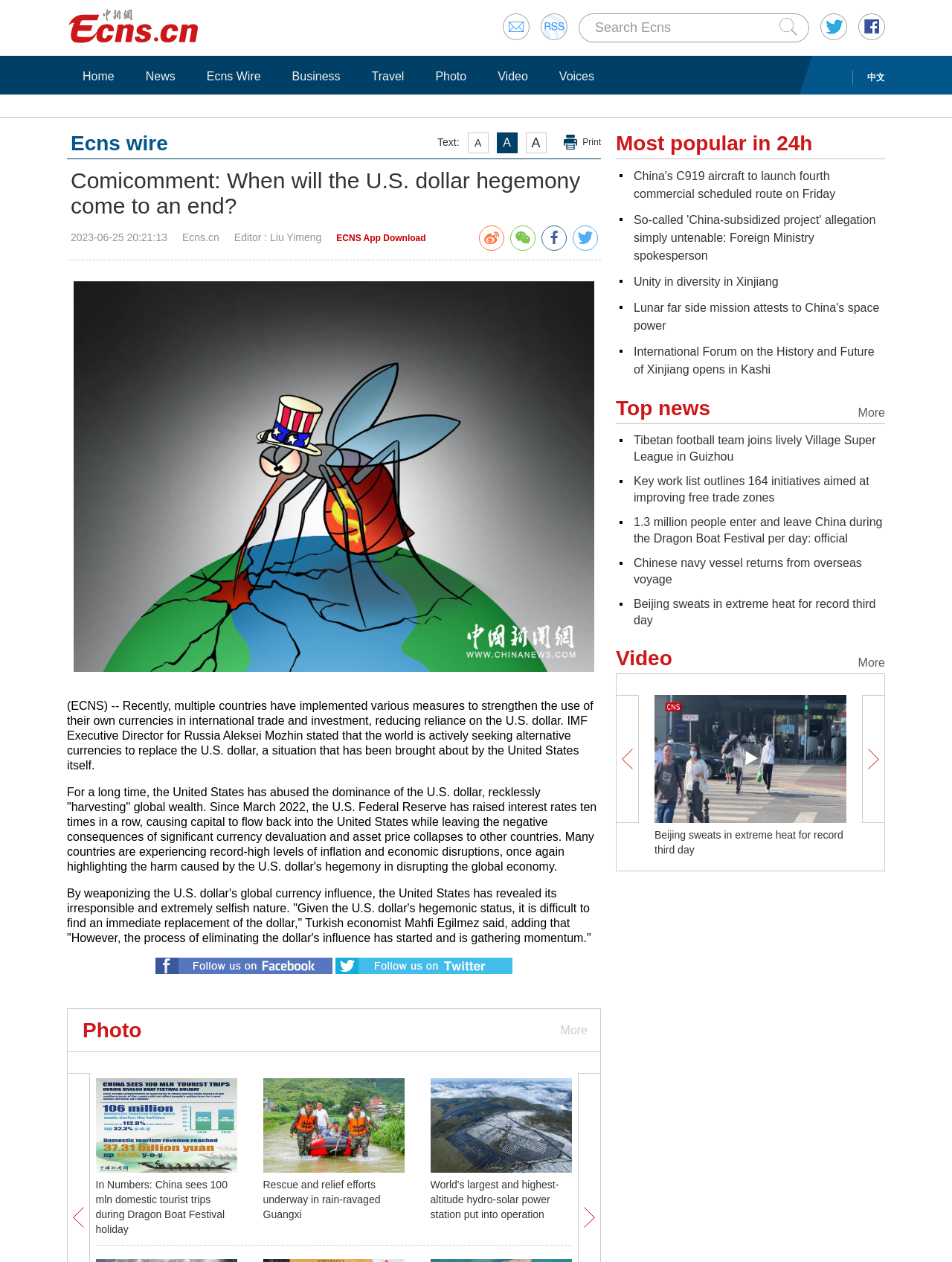What is the function of the button with the text 'Submit'?
Using the visual information, respond with a single word or phrase.

Search